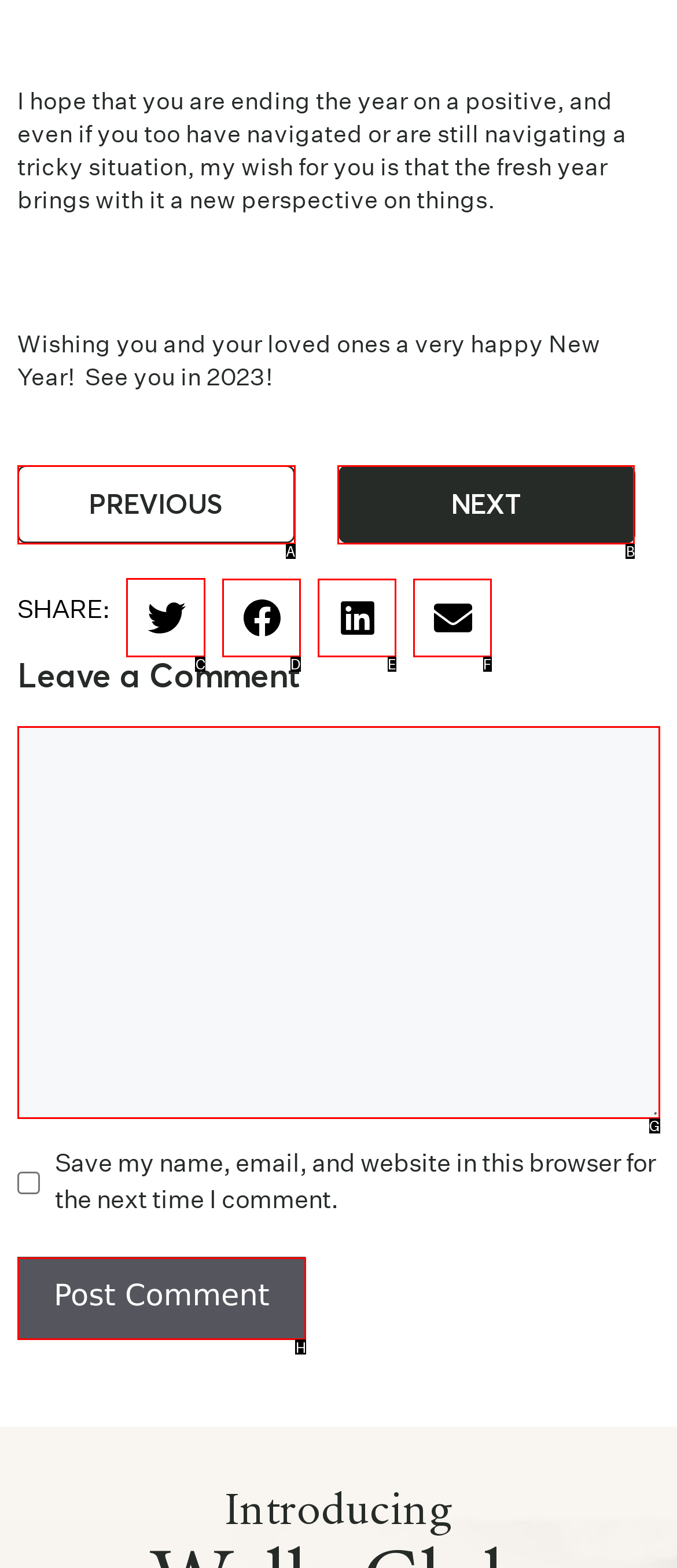Tell me which one HTML element I should click to complete this task: Share on Twitter Answer with the option's letter from the given choices directly.

C